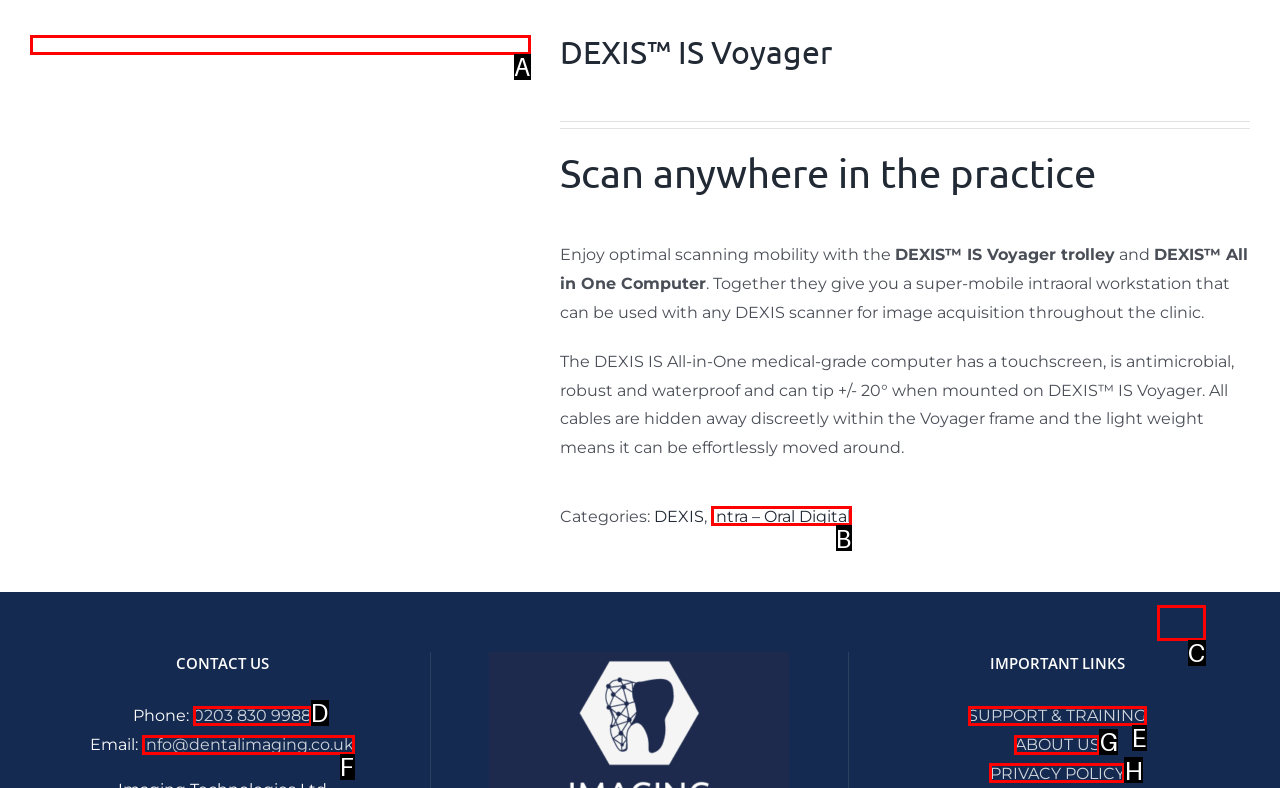Identify the HTML element that corresponds to the following description: Corporate Counselling. Provide the letter of the correct option from the presented choices.

None